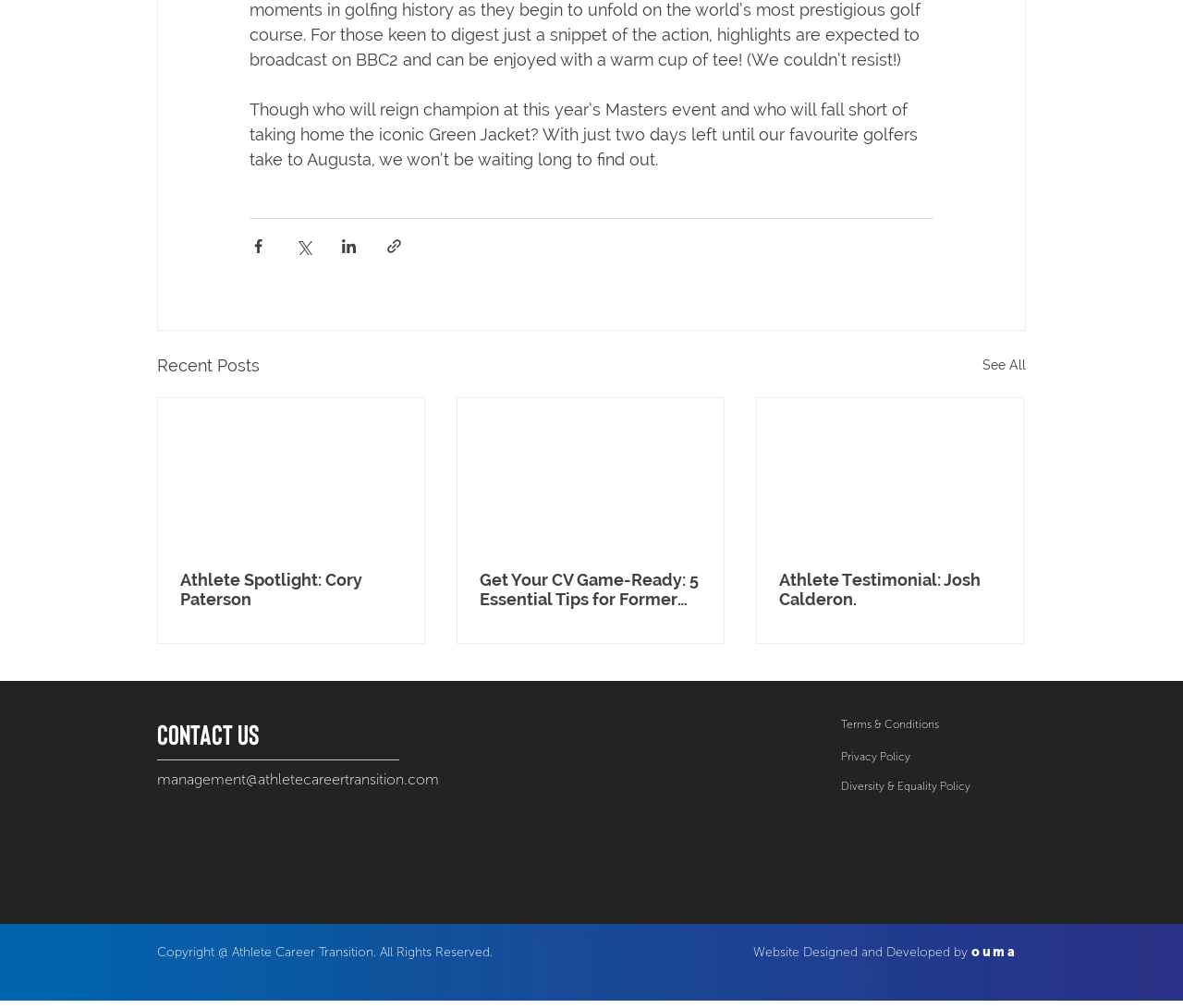Respond to the question below with a concise word or phrase:
What is the topic of the first article?

Golf